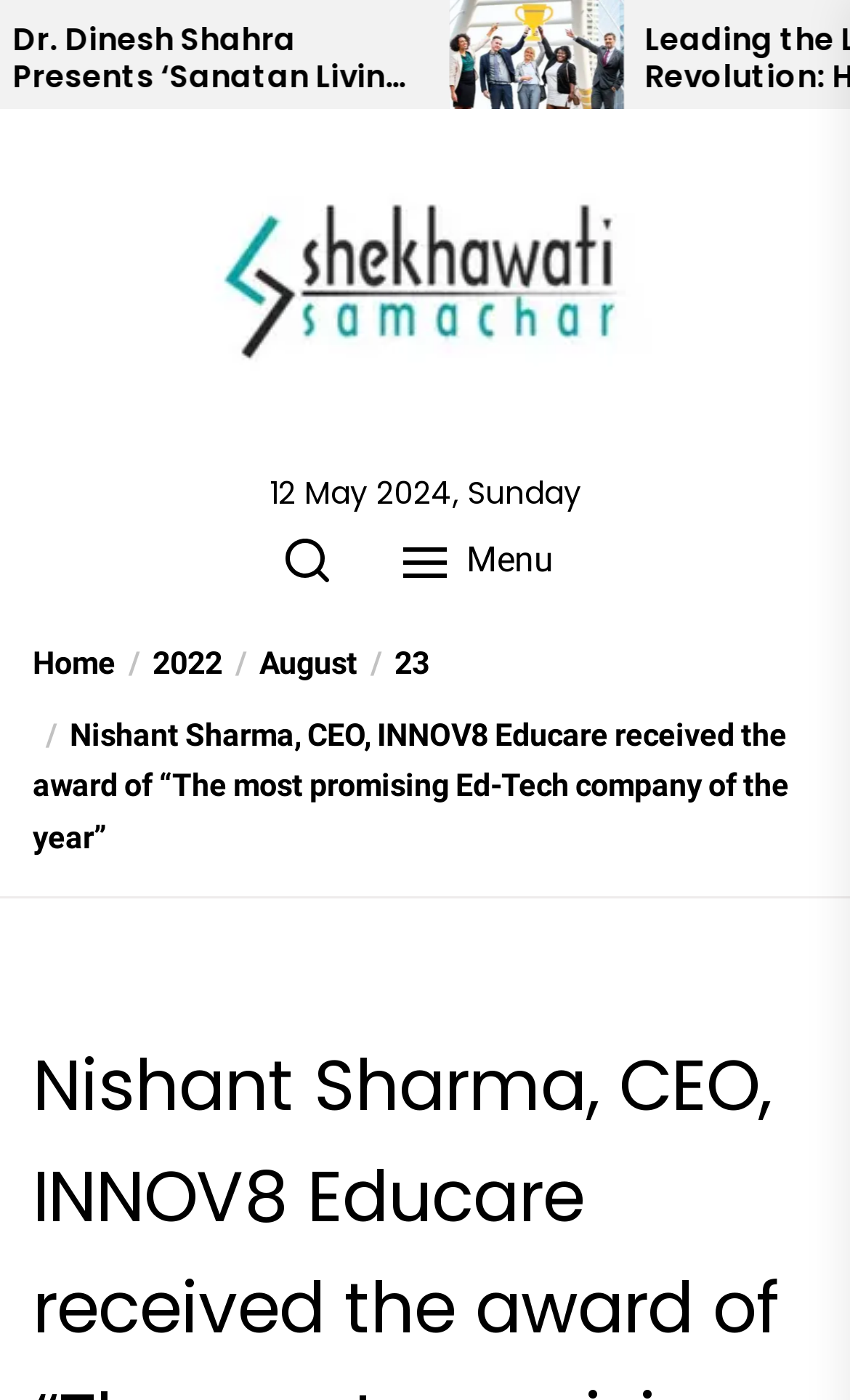Locate the bounding box coordinates of the area that needs to be clicked to fulfill the following instruction: "Go to Shekhawati Samachar". The coordinates should be in the format of four float numbers between 0 and 1, namely [left, top, right, bottom].

[0.192, 0.078, 0.808, 0.327]